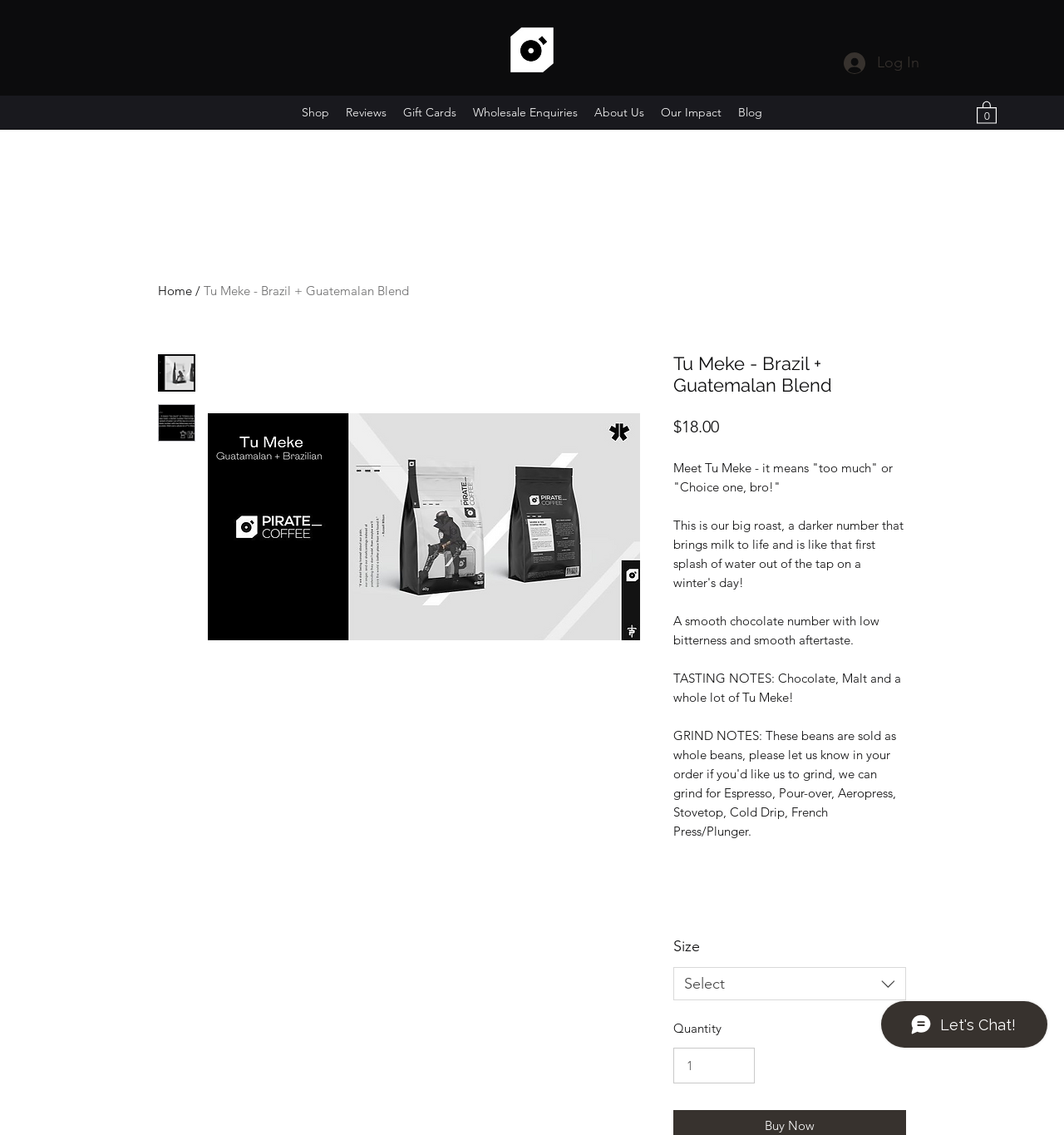Can you specify the bounding box coordinates for the region that should be clicked to fulfill this instruction: "Increase the product quantity".

[0.633, 0.923, 0.709, 0.955]